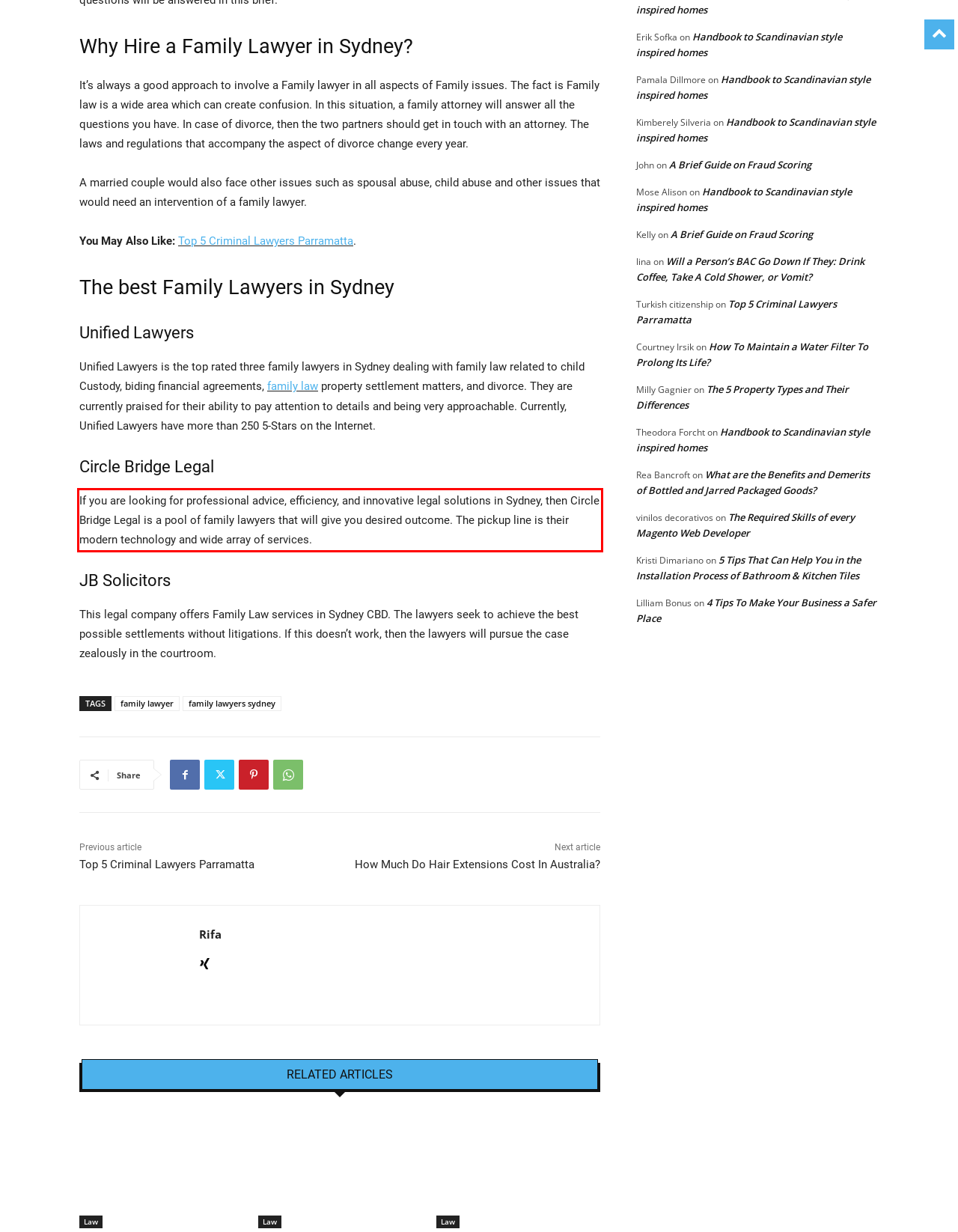You have a screenshot with a red rectangle around a UI element. Recognize and extract the text within this red bounding box using OCR.

If you are looking for professional advice, efficiency, and innovative legal solutions in Sydney, then Circle Bridge Legal is a pool of family lawyers that will give you desired outcome. The pickup line is their modern technology and wide array of services.